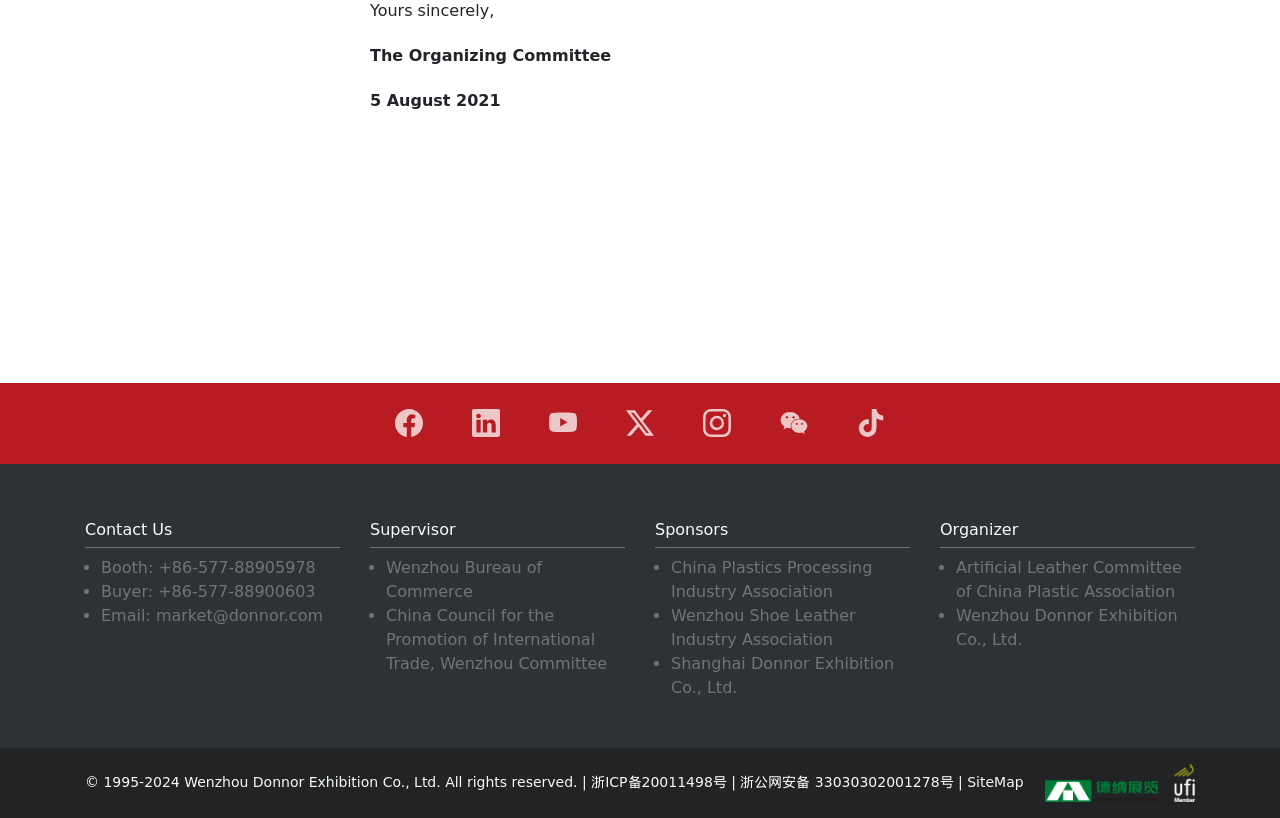Please specify the bounding box coordinates of the region to click in order to perform the following instruction: "Call Booth".

[0.124, 0.682, 0.247, 0.706]